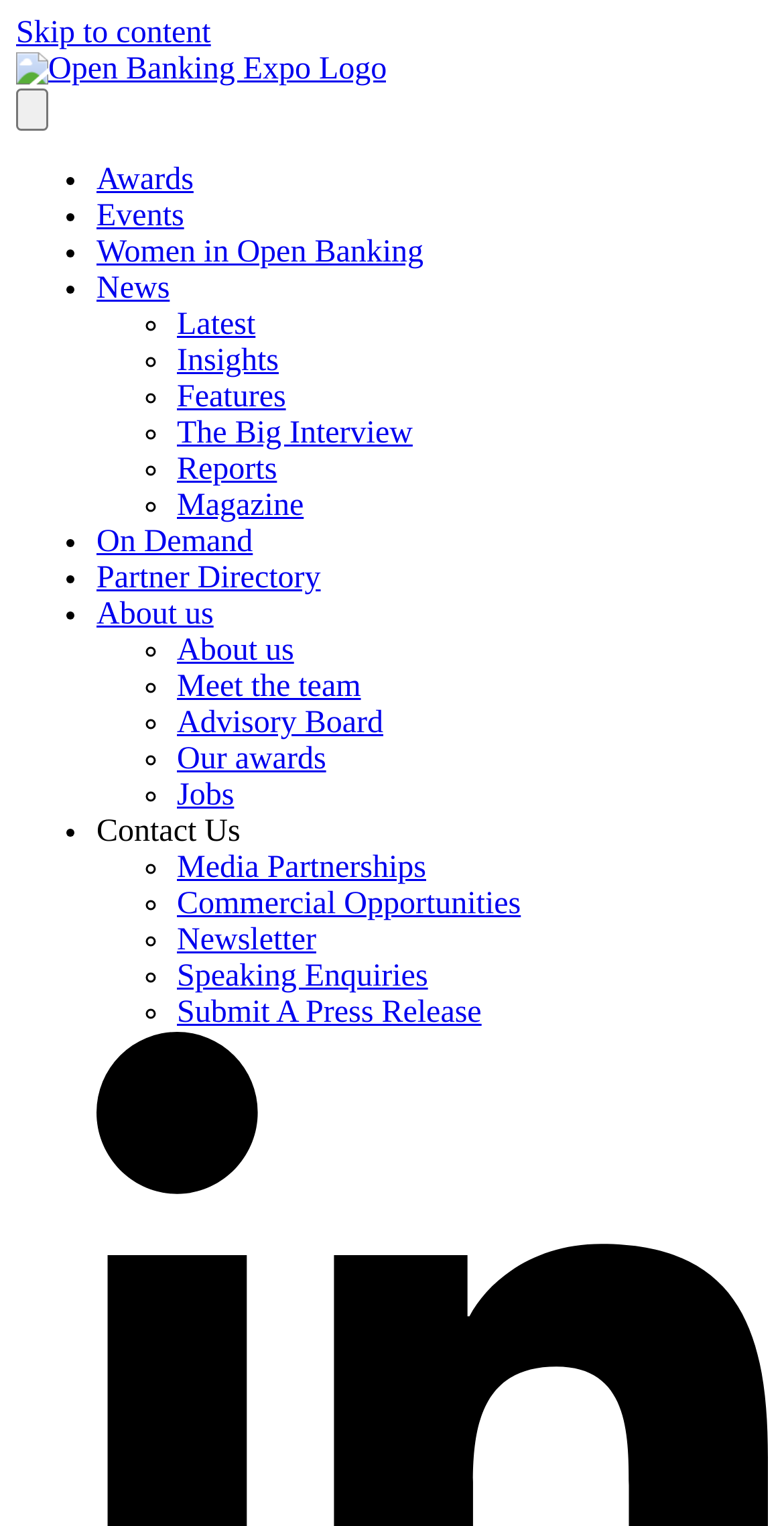Find and extract the text of the primary heading on the webpage.

BNY Mellon collaborates with Trustly on Open Banking payments solution